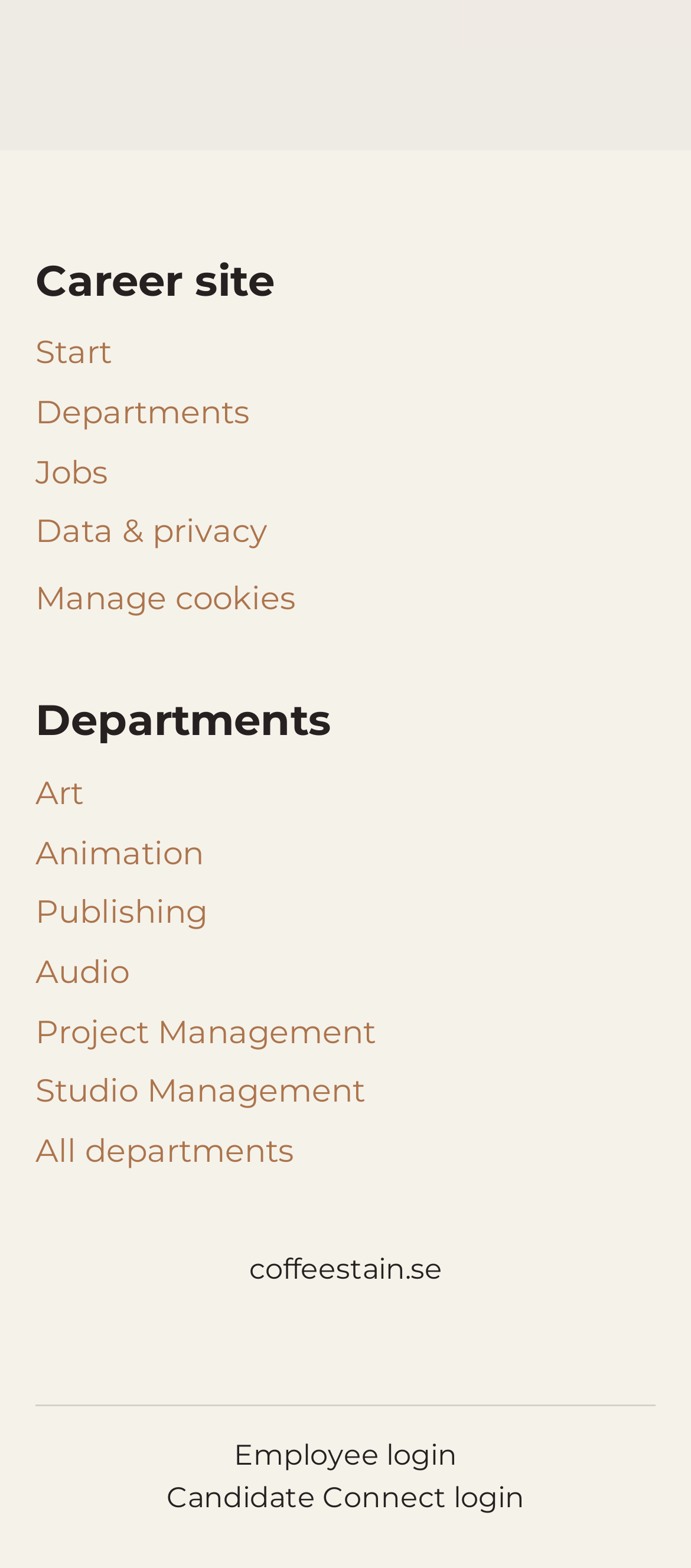Return the bounding box coordinates of the UI element that corresponds to this description: "Data & privacy". The coordinates must be given as four float numbers in the range of 0 and 1, [left, top, right, bottom].

[0.051, 0.322, 0.387, 0.356]